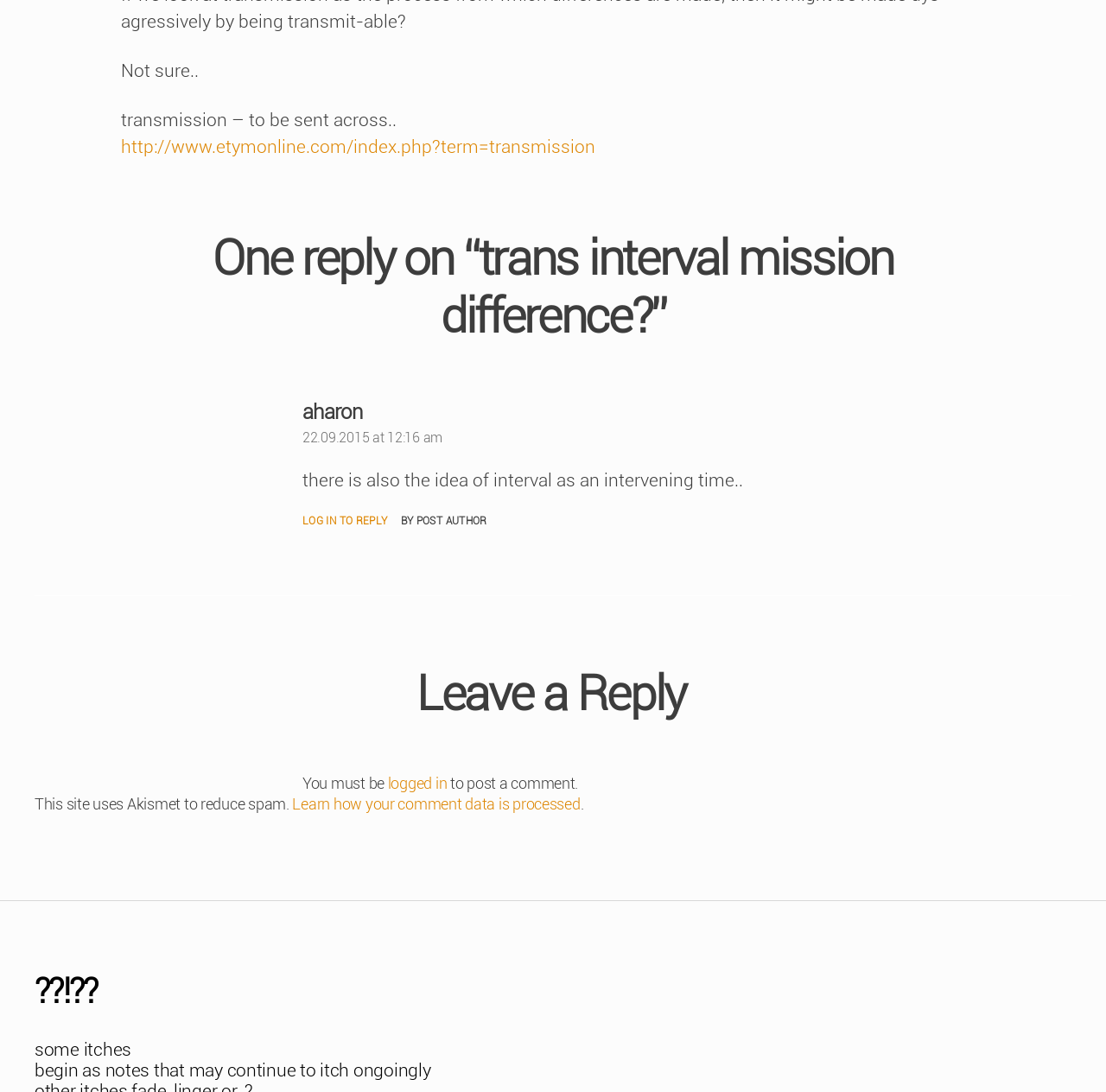What is the date of the comment?
Please answer the question as detailed as possible based on the image.

The date of the comment can be determined by looking at the link '22.09.2015 at 12:16 am' which is located in the footer section of the article, indicating the date and time when the comment was posted.